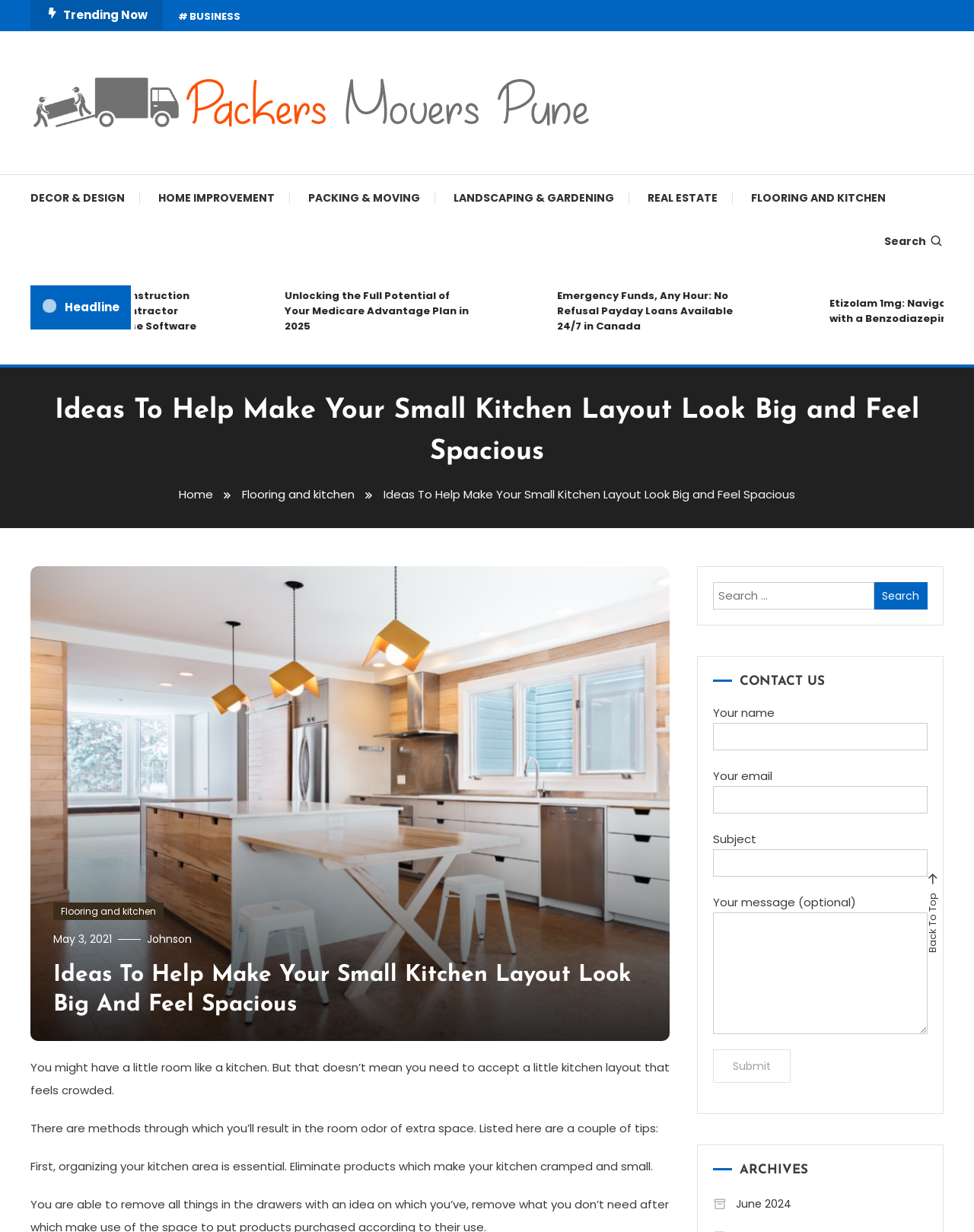What is the position of the search bar?
Carefully analyze the image and provide a thorough answer to the question.

I determined the position of the search bar by analyzing the bounding box coordinates of the search bar element, which are [0.908, 0.19, 0.969, 0.202]. These coordinates indicate that the search bar is located at the top right corner of the webpage.